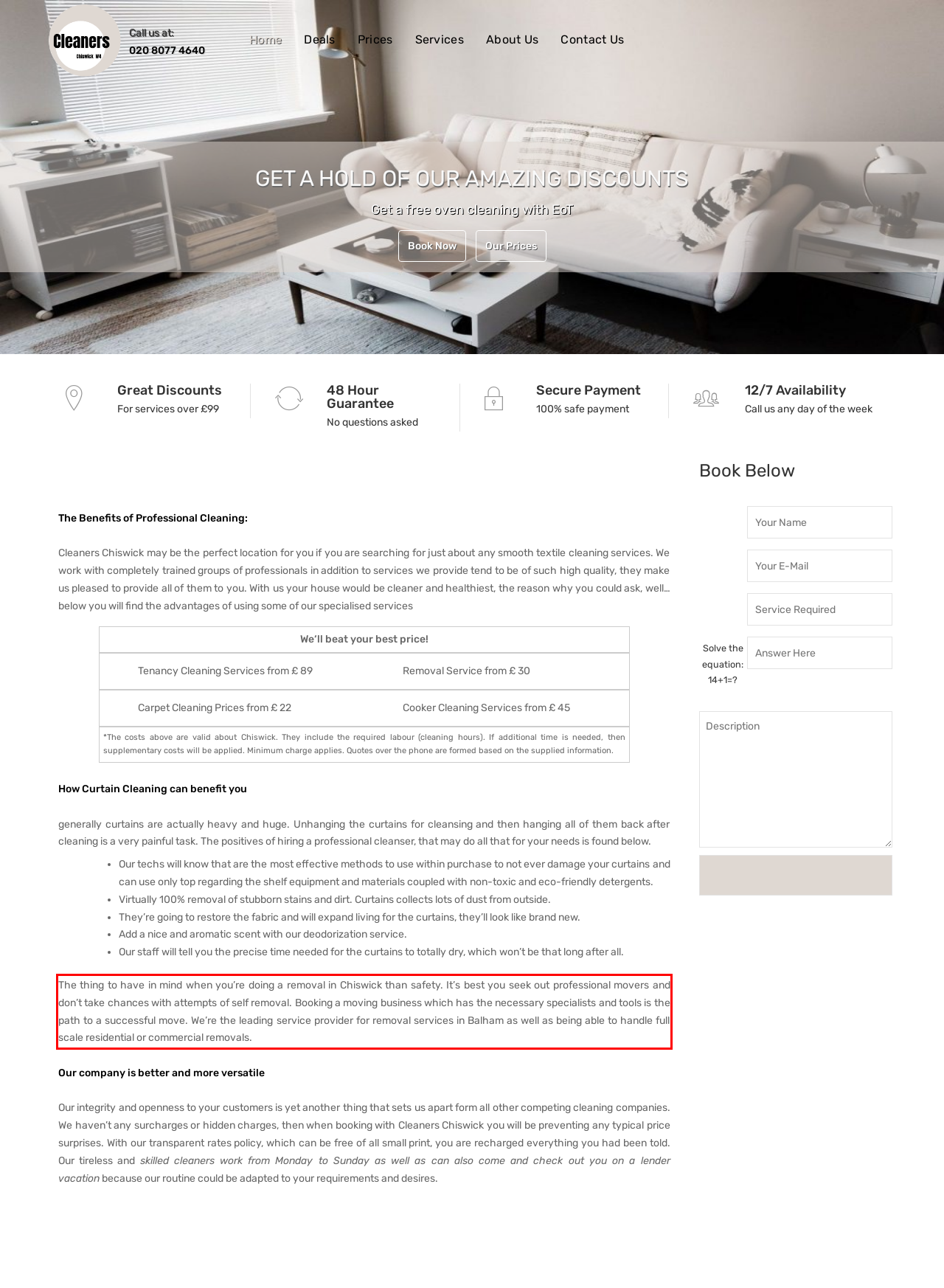You have a screenshot with a red rectangle around a UI element. Recognize and extract the text within this red bounding box using OCR.

The thing to have in mind when you’re doing a removal in Chiswick than safety. It’s best you seek out professional movers and don’t take chances with attempts of self removal. Booking a moving business which has the necessary specialists and tools is the path to a successful move. We’re the leading service provider for removal services in Balham as well as being able to handle full scale residential or commercial removals.